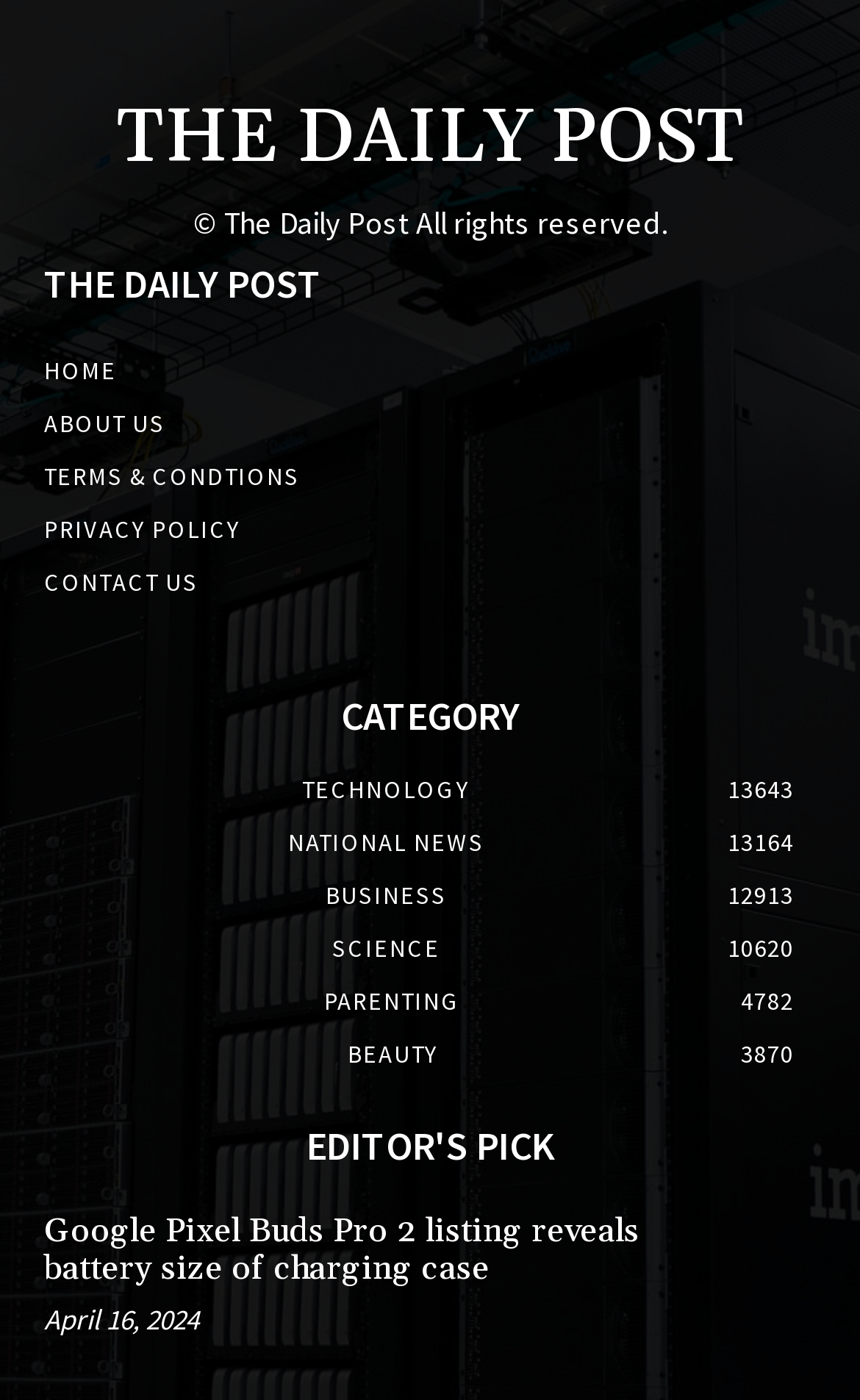How many categories are listed on the webpage?
Provide a detailed answer to the question, using the image to inform your response.

The categories are listed under the 'CATEGORY' heading, and there are 5 links listed, namely 'TECHNOLOGY', 'NATIONAL NEWS', 'BUSINESS', 'SCIENCE', and 'PARENTING'.